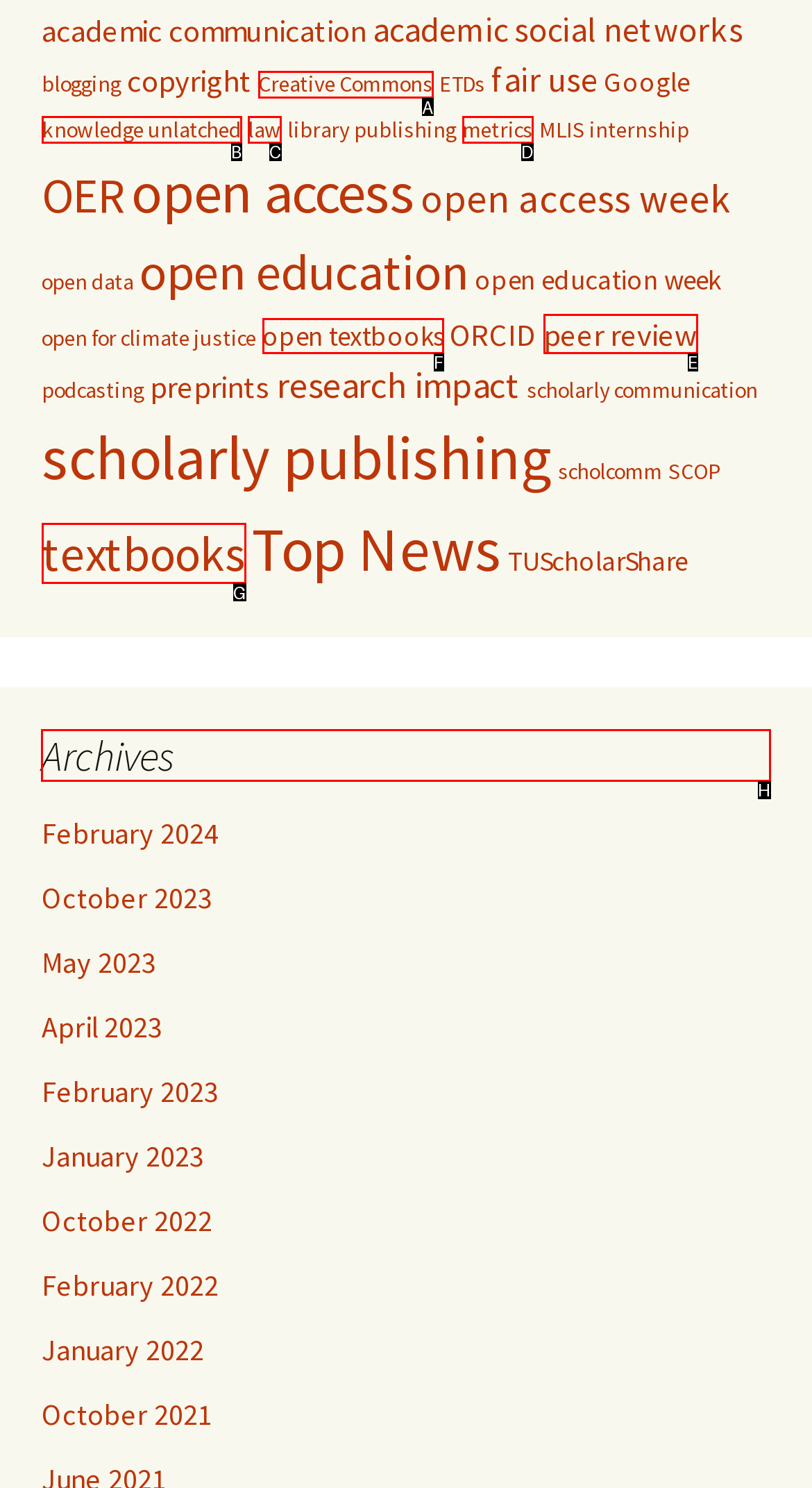For the task: view archives, specify the letter of the option that should be clicked. Answer with the letter only.

H